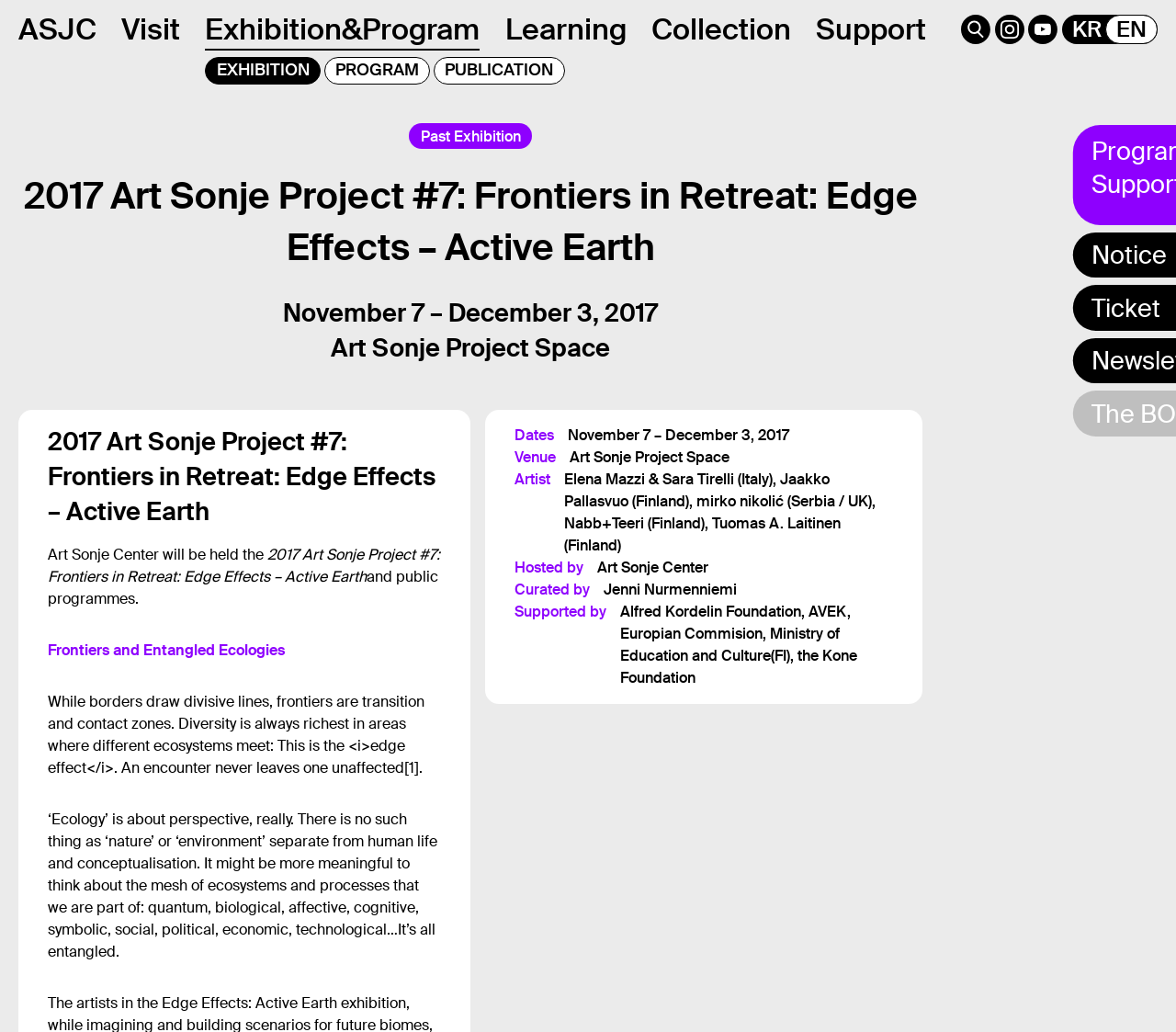Answer the following inquiry with a single word or phrase:
Who are the artists participating in the exhibition?

Elena Mazzi & Sara Tirelli, Jaakko Pallasvuo, mirko nikolić, Nabb+Teeri, Tuomas A. Laitinen